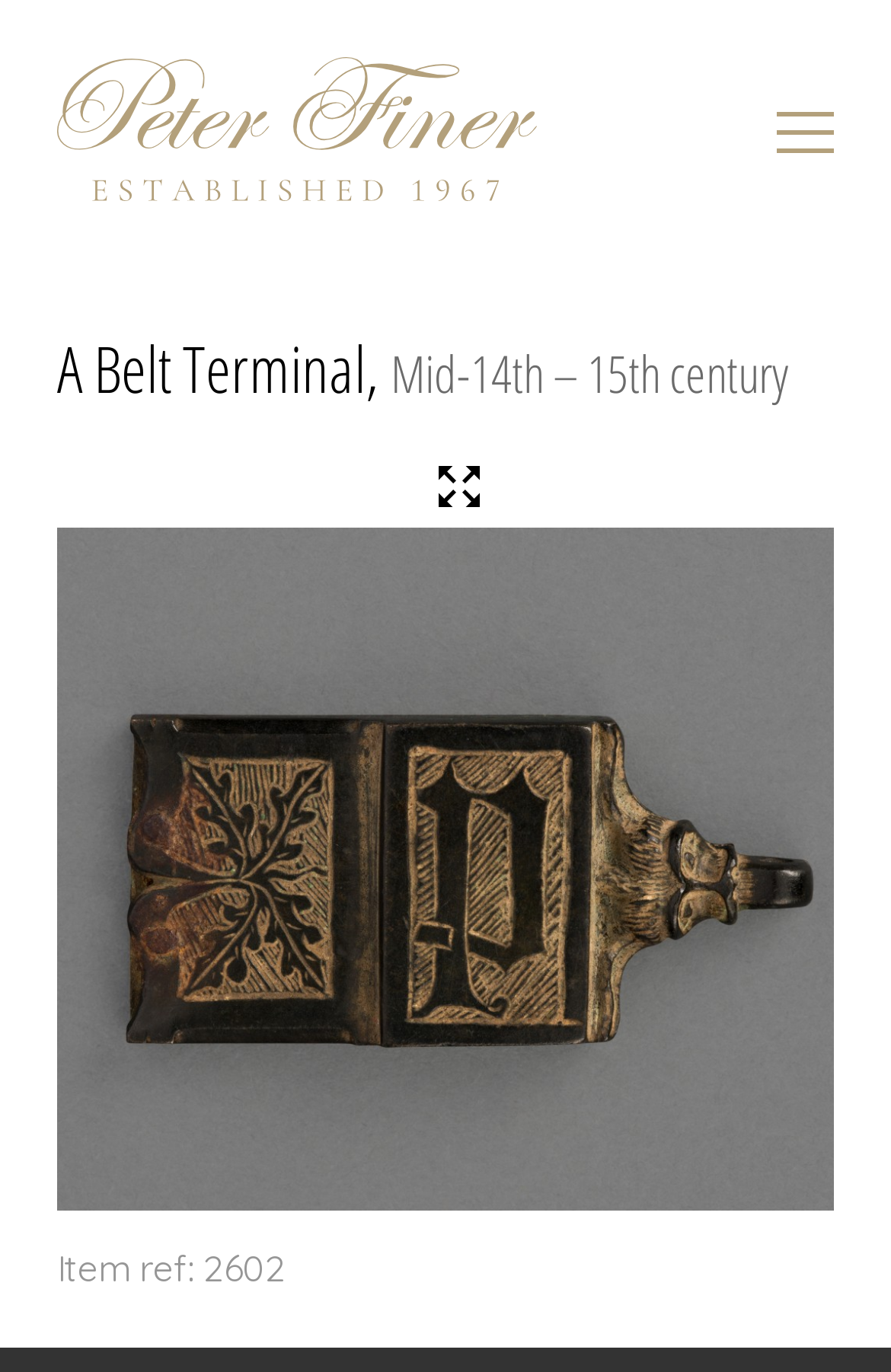Determine the bounding box of the UI component based on this description: "parent_node: Show menu". The bounding box coordinates should be four float values between 0 and 1, i.e., [left, top, right, bottom].

[0.064, 0.042, 0.603, 0.15]